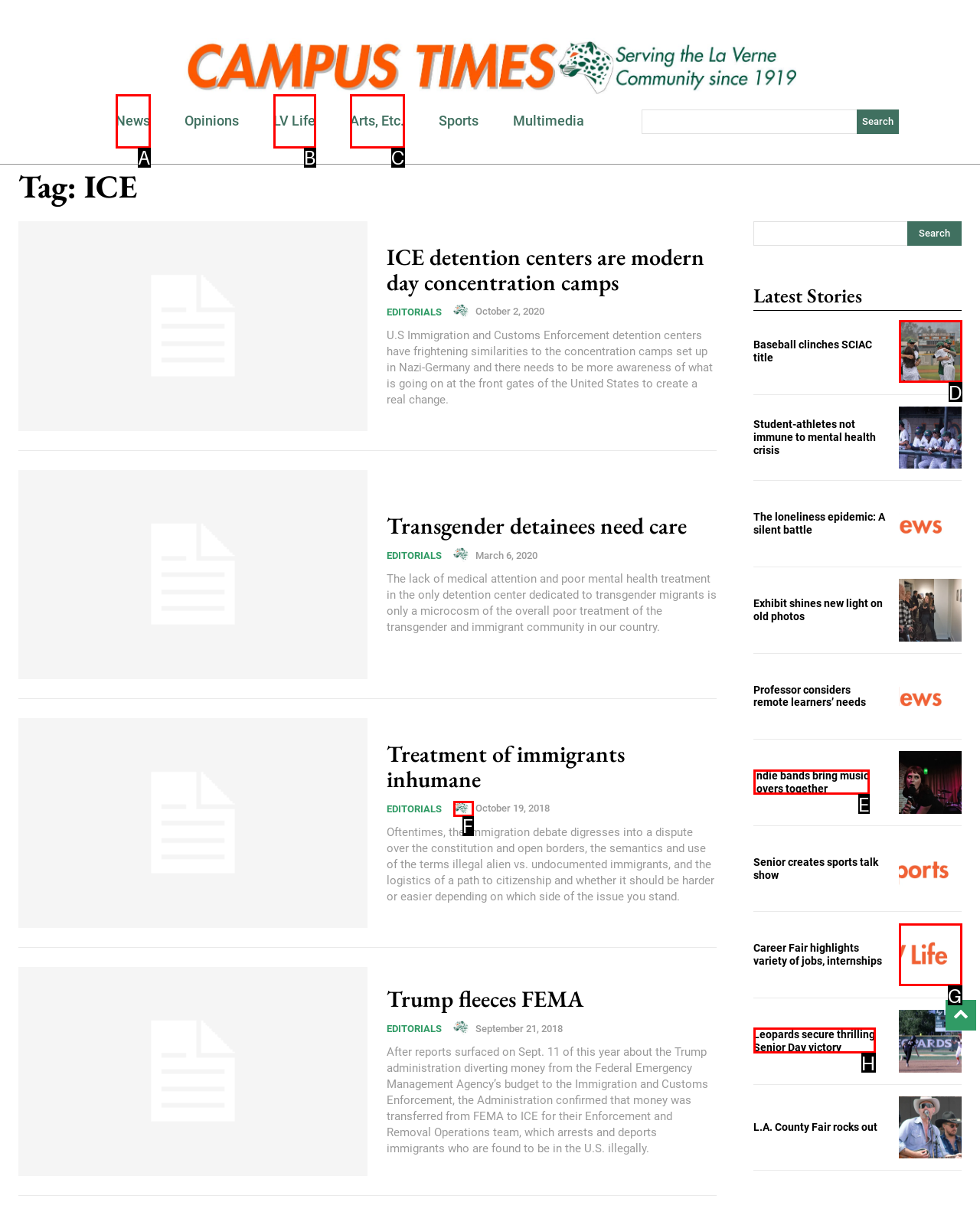Match the HTML element to the given description: LV Life
Indicate the option by its letter.

B